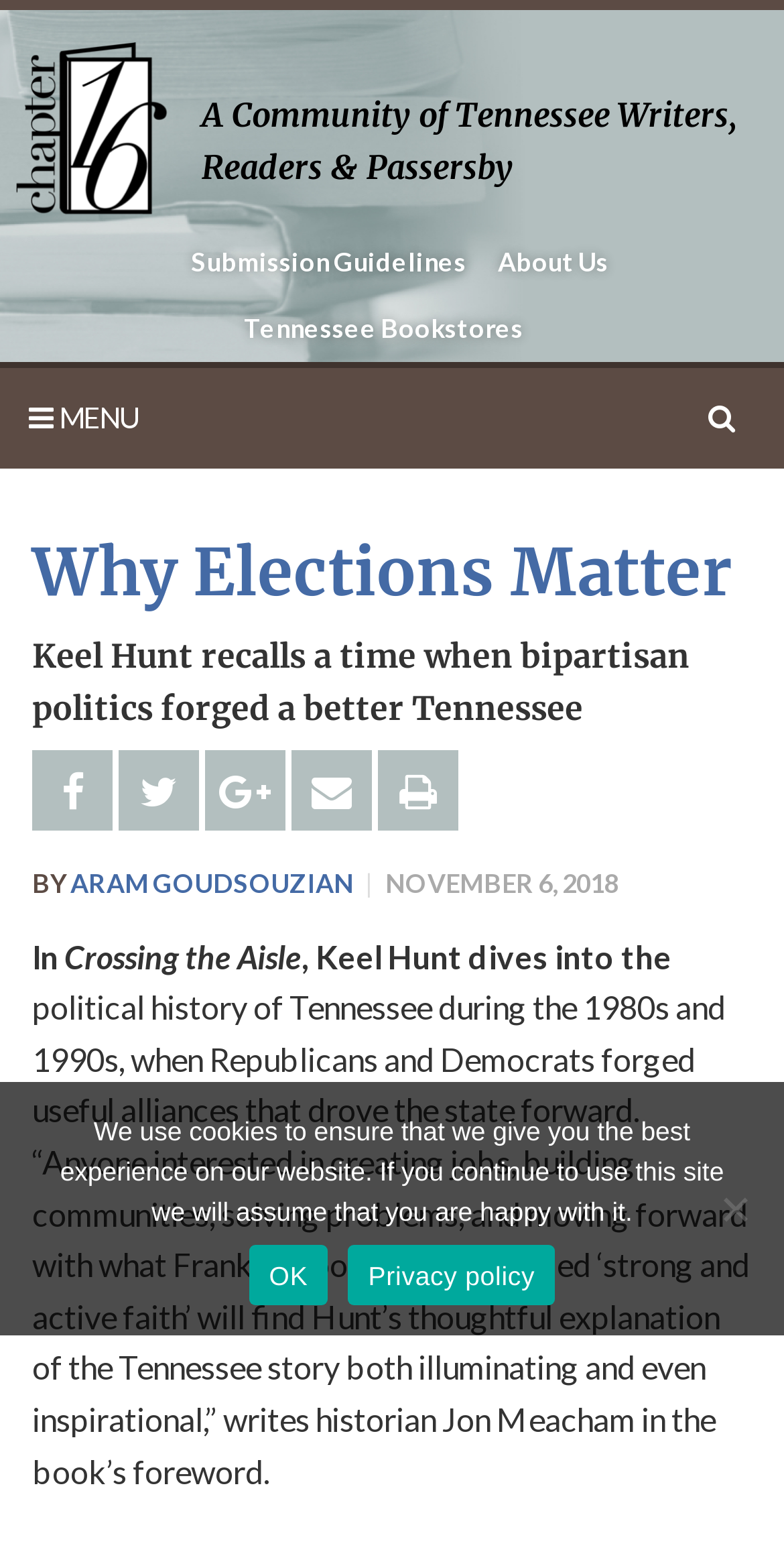Please determine the bounding box coordinates of the element's region to click for the following instruction: "Click the 'MENU' button".

[0.0, 0.234, 0.85, 0.298]